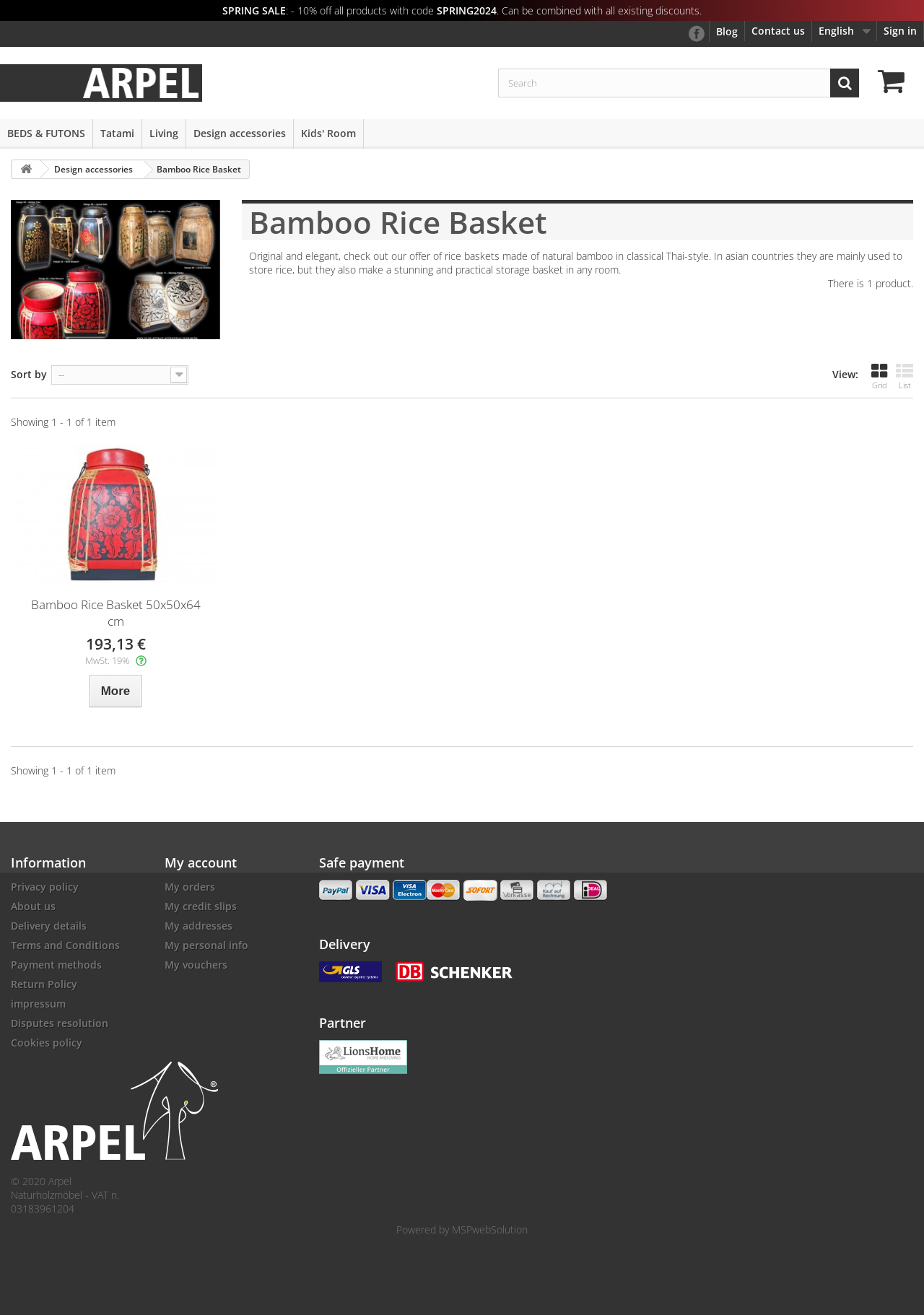For the given element description Design accessories, determine the bounding box coordinates of the UI element. The coordinates should follow the format (top-left x, top-left y, bottom-right x, bottom-right y) and be within the range of 0 to 1.

[0.041, 0.122, 0.155, 0.136]